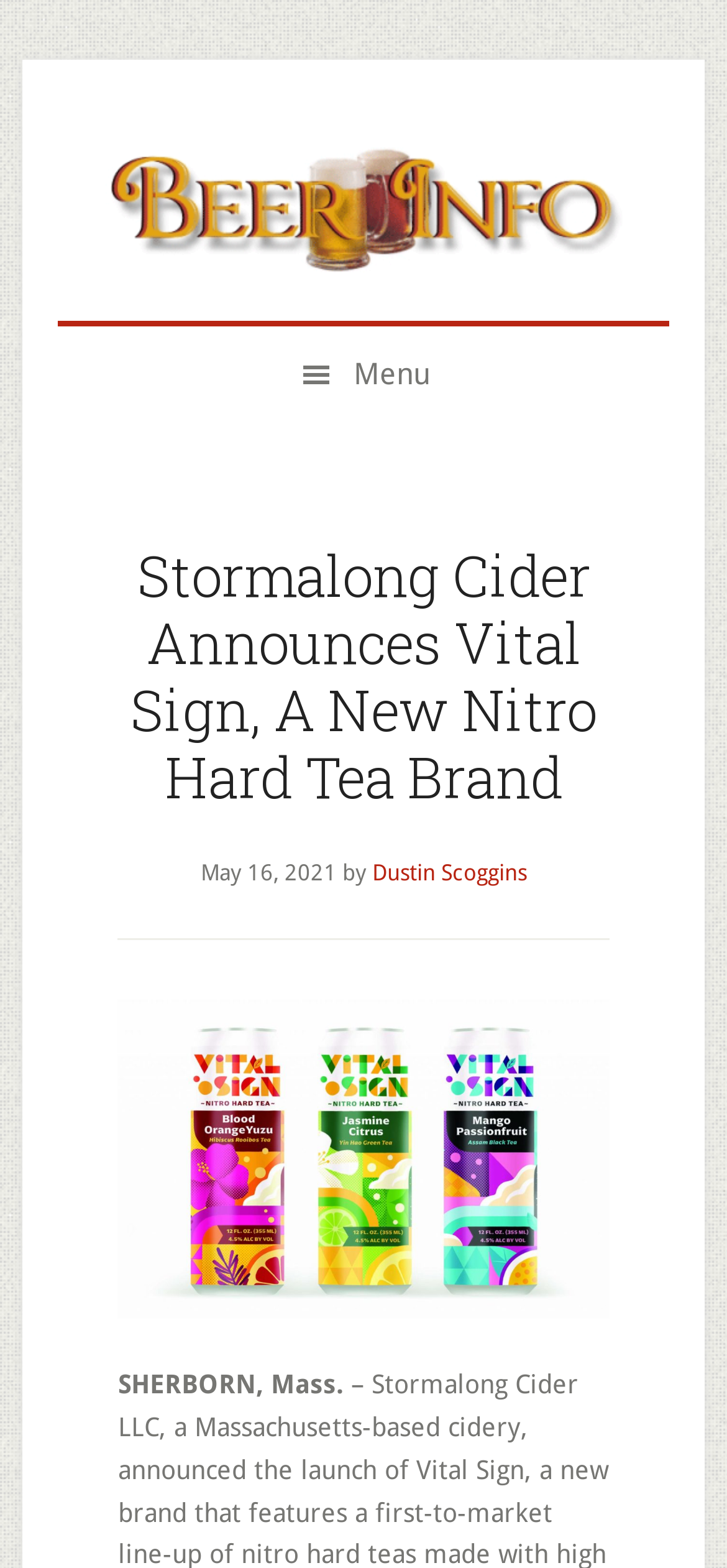What is the name of the person associated with the announcement?
Examine the image and provide an in-depth answer to the question.

I found the name of the person associated with the announcement by looking at the link element in the header section, which contains the text 'Dustin Scoggins'.